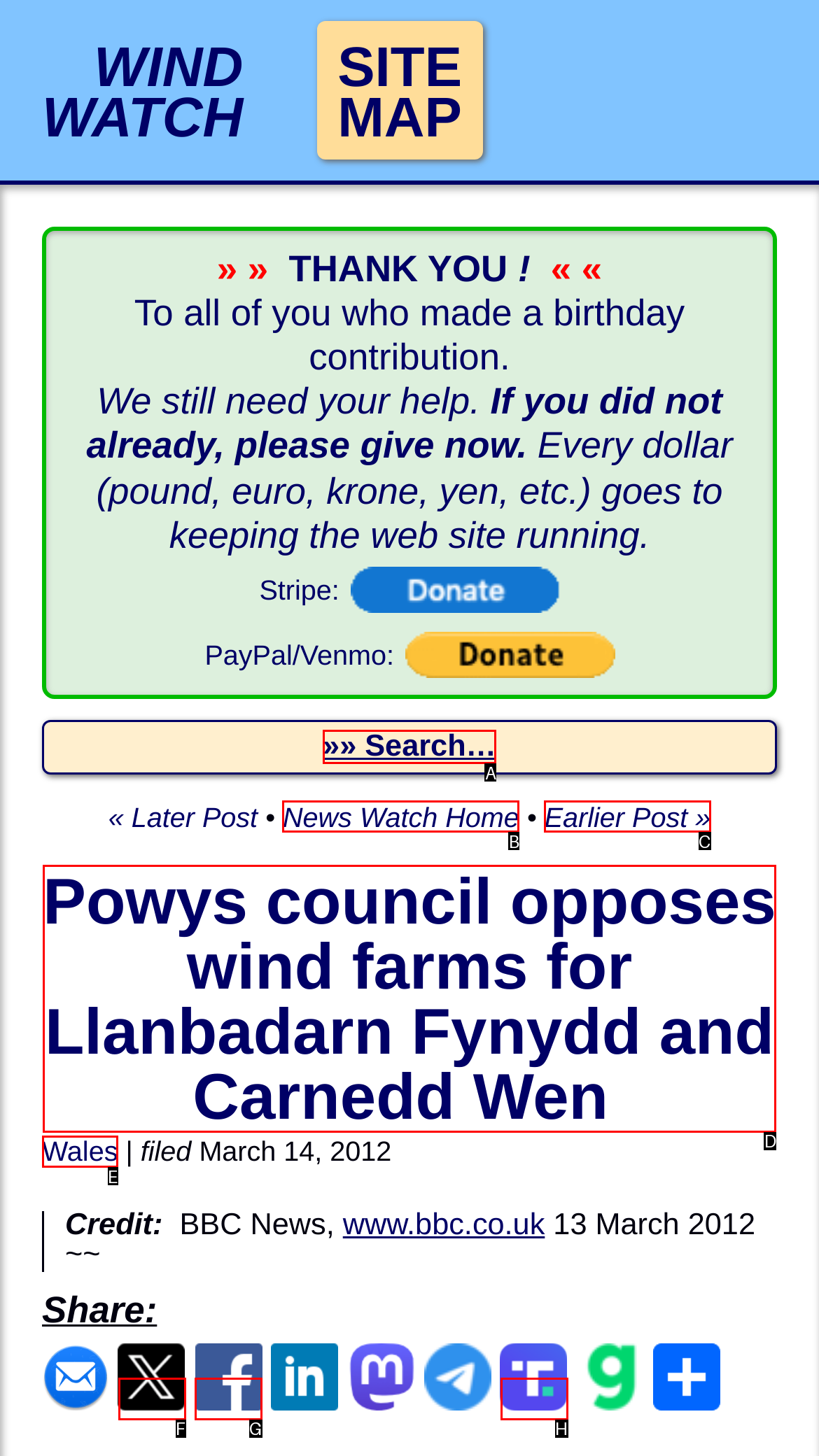Select the option that matches the description: »» Search…. Answer with the letter of the correct option directly.

A